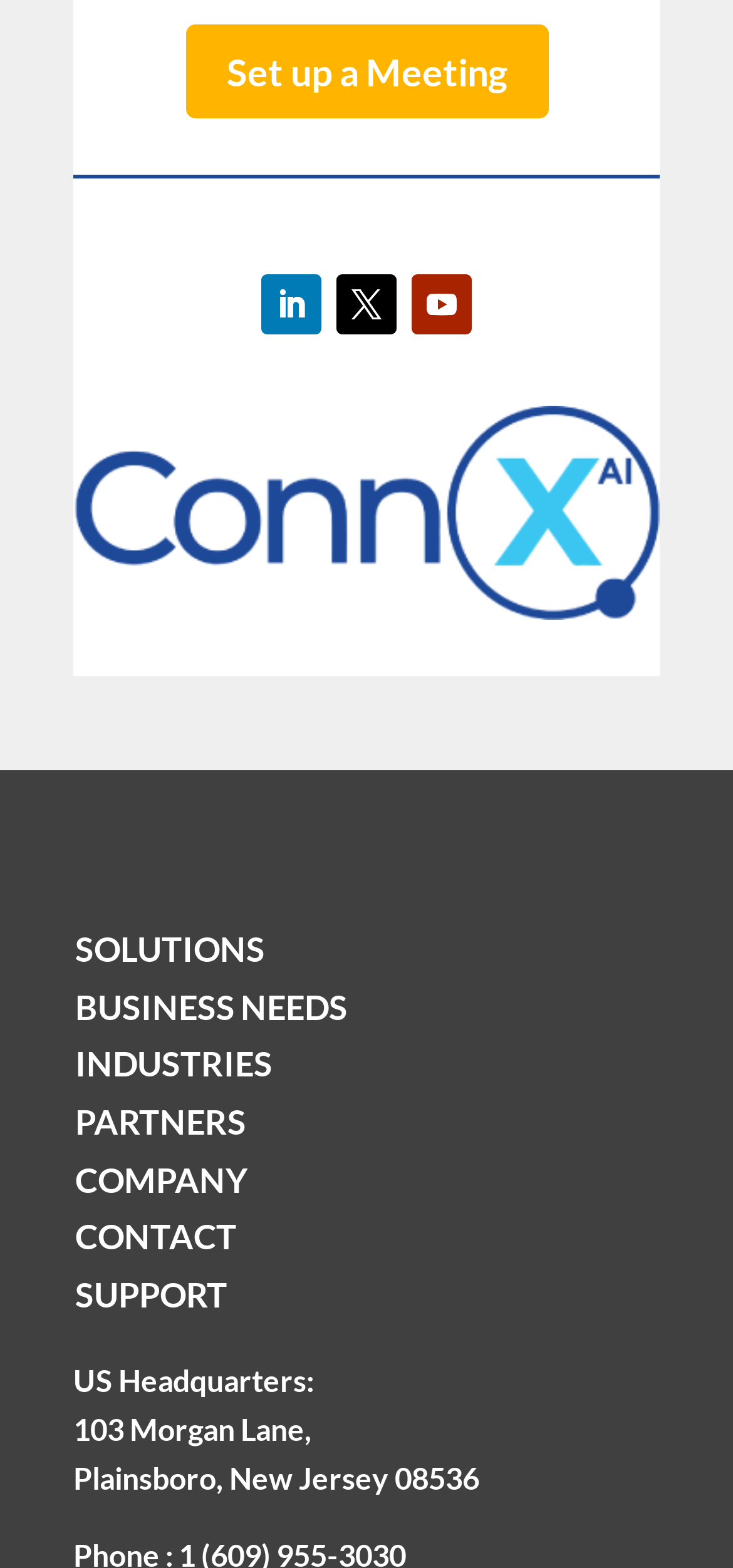Identify the coordinates of the bounding box for the element that must be clicked to accomplish the instruction: "Explore INDUSTRIES".

[0.103, 0.665, 0.372, 0.692]